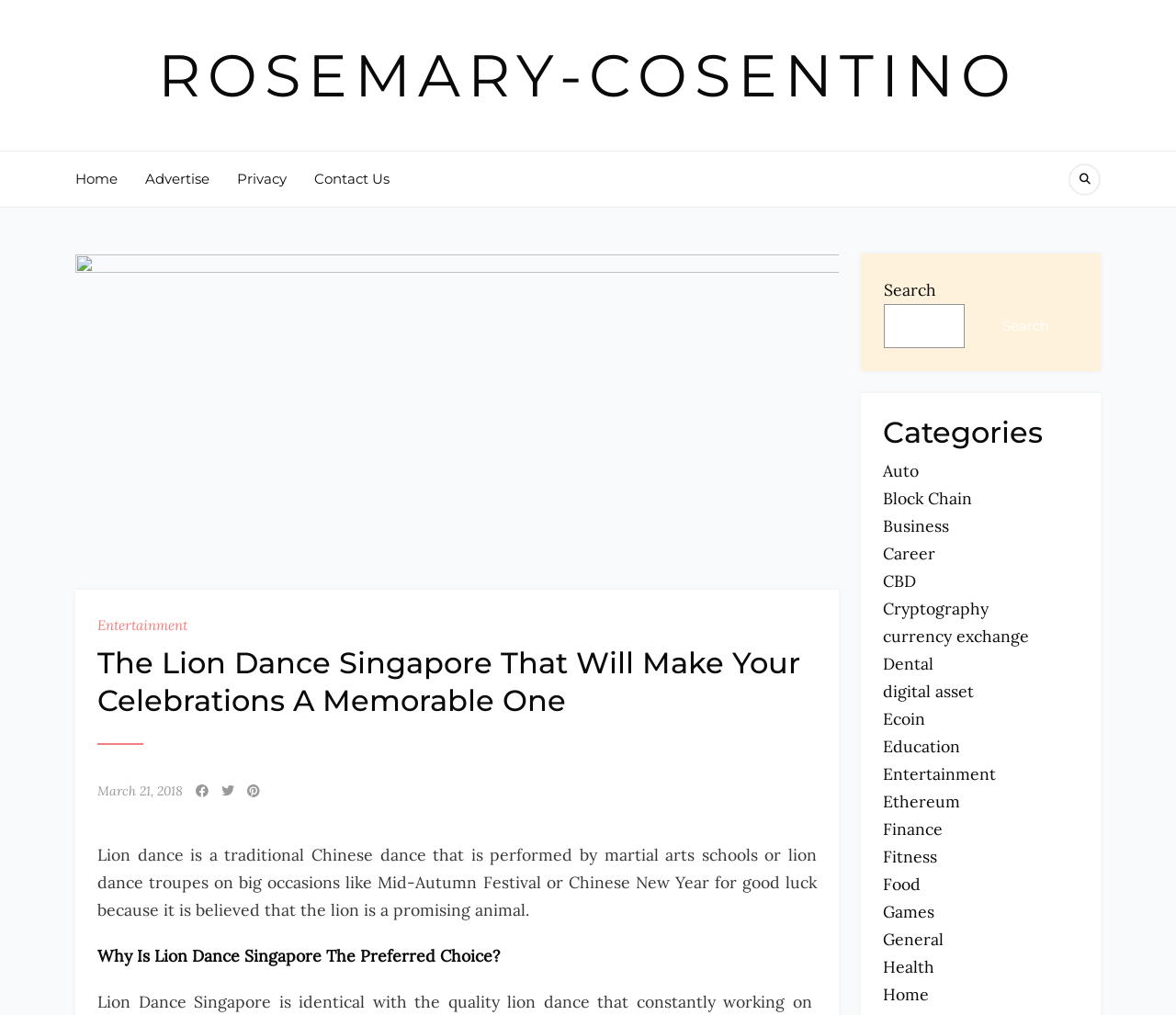Please find the bounding box coordinates for the clickable element needed to perform this instruction: "Contact Us".

[0.267, 0.149, 0.331, 0.204]